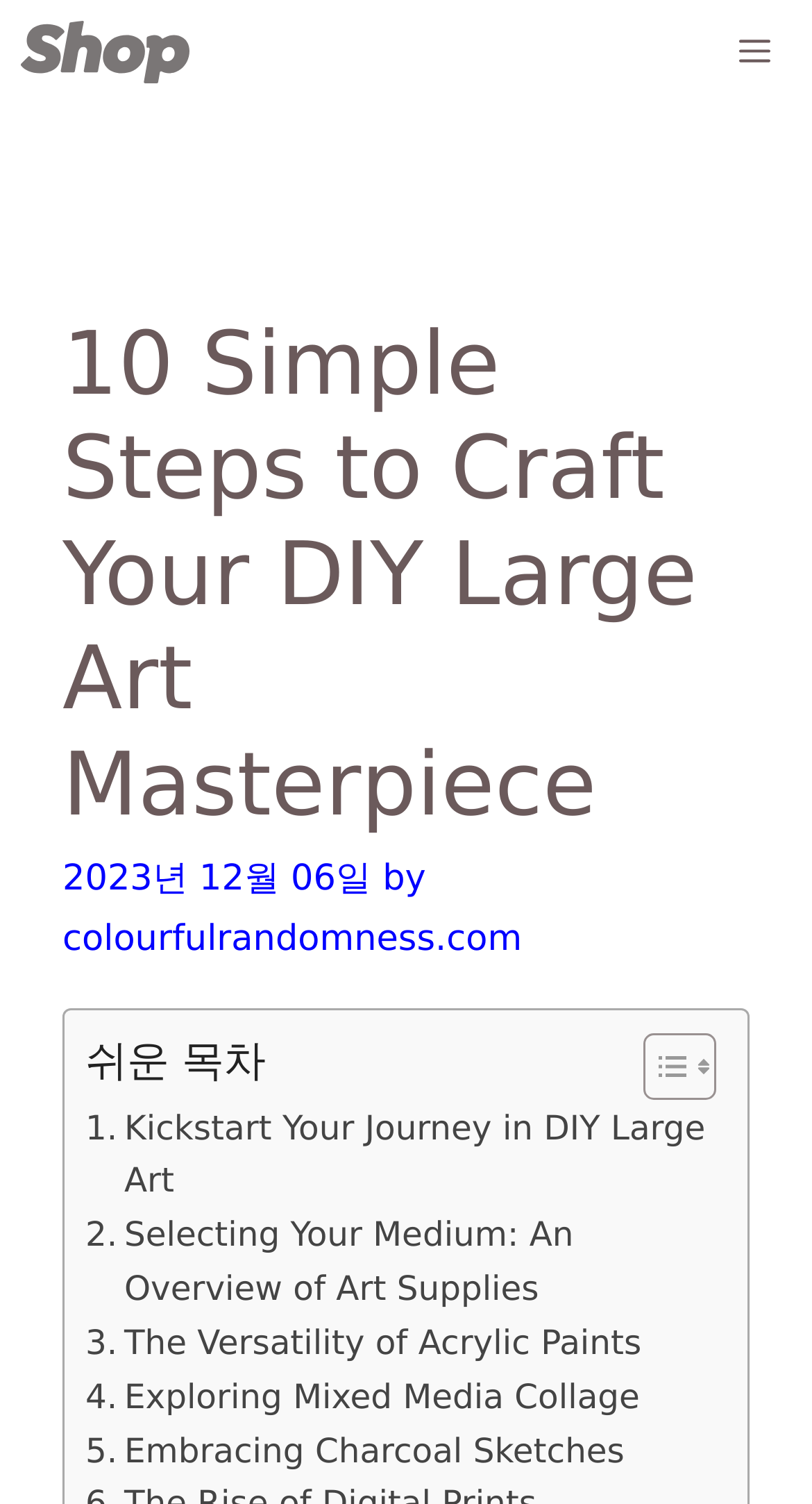Identify the bounding box coordinates of the region that should be clicked to execute the following instruction: "Click on the 'Menu' button".

[0.854, 0.0, 1.0, 0.069]